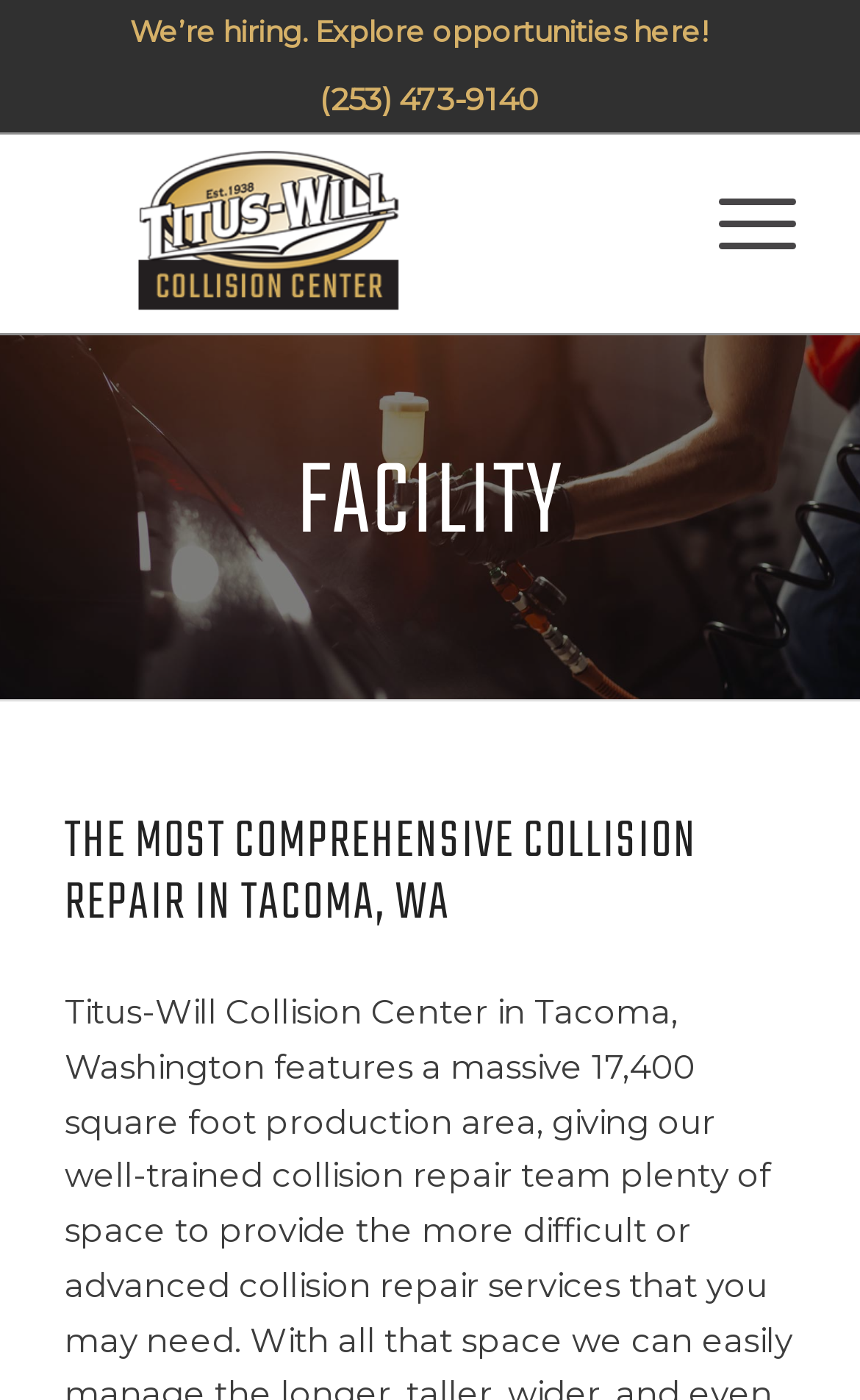Carefully observe the image and respond to the question with a detailed answer:
What type of repair does the facility offer?

I found the type of repair by looking at the heading element with the bounding box coordinates [0.075, 0.58, 0.925, 0.669], which contains the text 'THE MOST COMPREHENSIVE COLLISION REPAIR IN TACOMA, WA'.